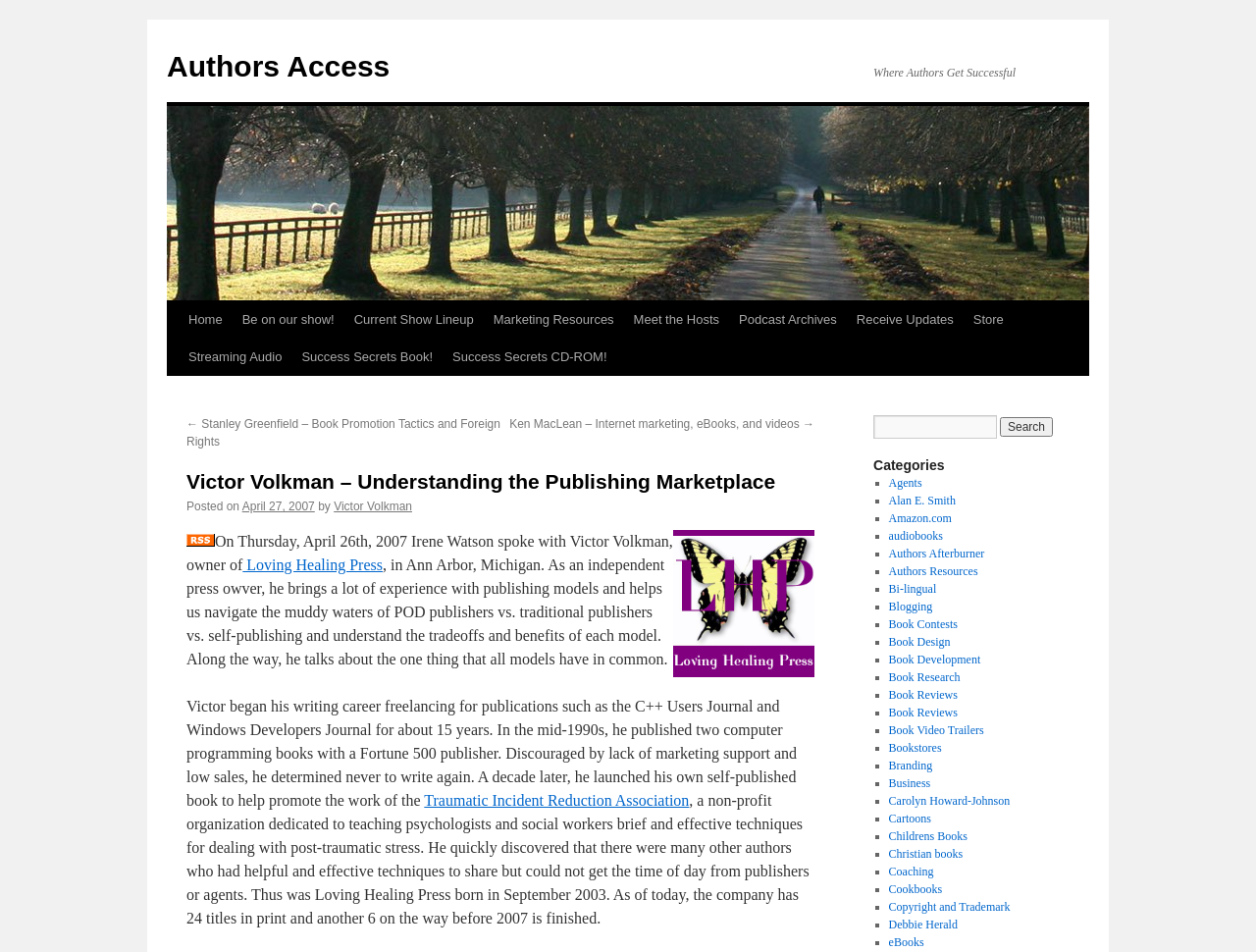Indicate the bounding box coordinates of the element that needs to be clicked to satisfy the following instruction: "Click on the 'Success Secrets Book!' link". The coordinates should be four float numbers between 0 and 1, i.e., [left, top, right, bottom].

[0.232, 0.356, 0.352, 0.395]